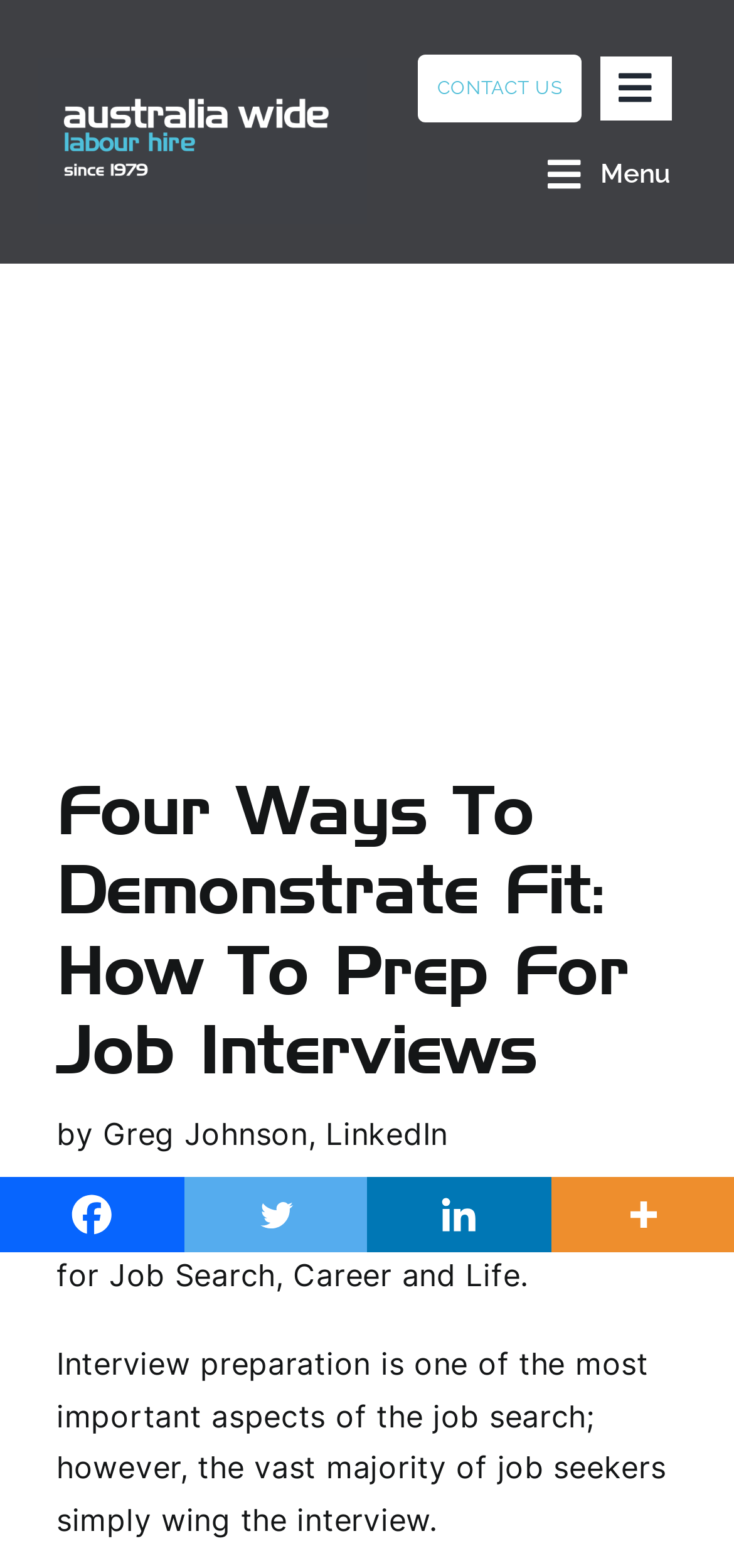How many navigation menus are at the top of the page?
Please provide a comprehensive answer to the question based on the webpage screenshot.

At the top of the webpage, there are two navigation menus: 'Mobile Flyout Menu' and 'Header Blocks Flyout Menu'. These menus are located in the same horizontal row.